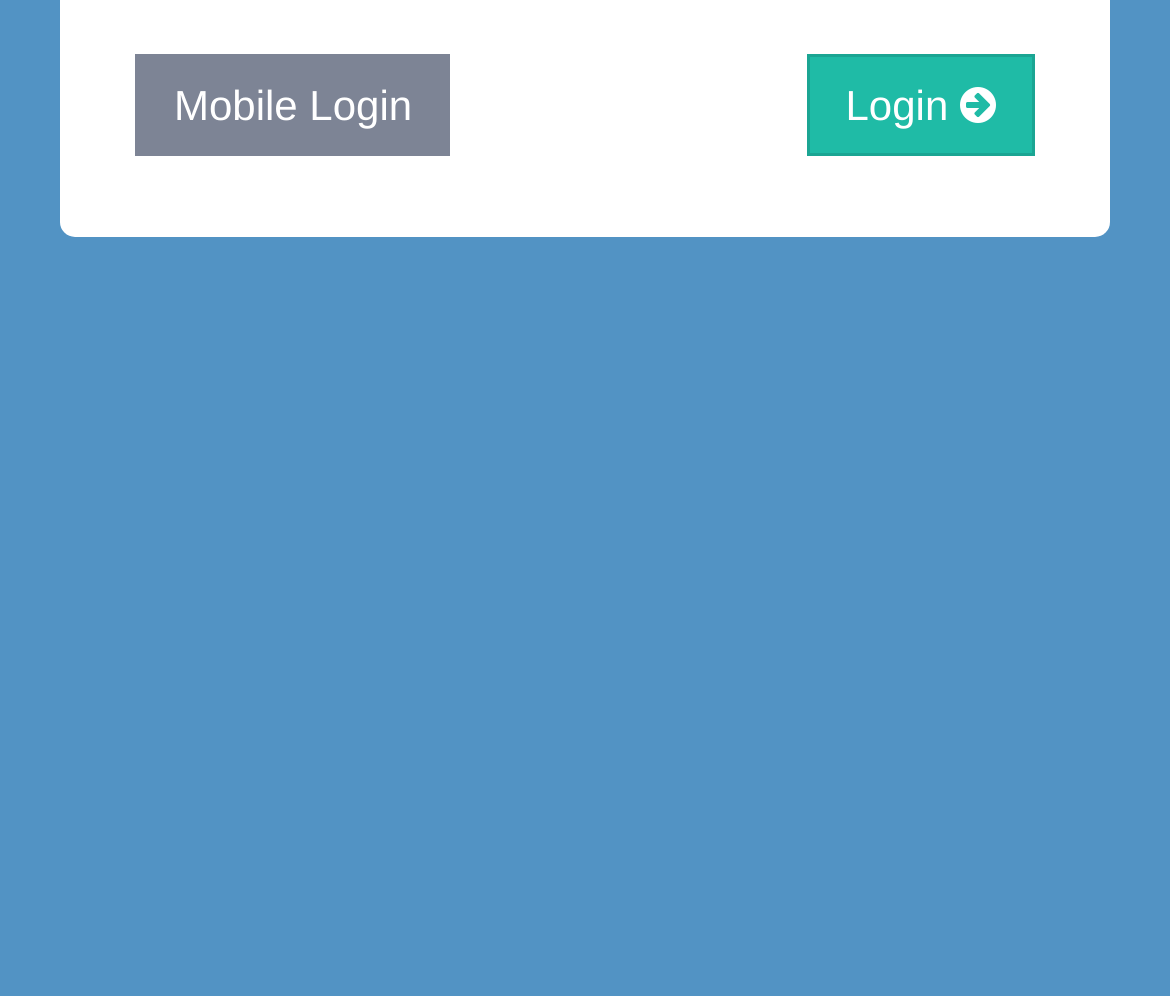Determine the bounding box coordinates in the format (top-left x, top-left y, bottom-right x, bottom-right y). Ensure all values are floating point numbers between 0 and 1. Identify the bounding box of the UI element described by: Mobile Login

[0.115, 0.054, 0.386, 0.156]